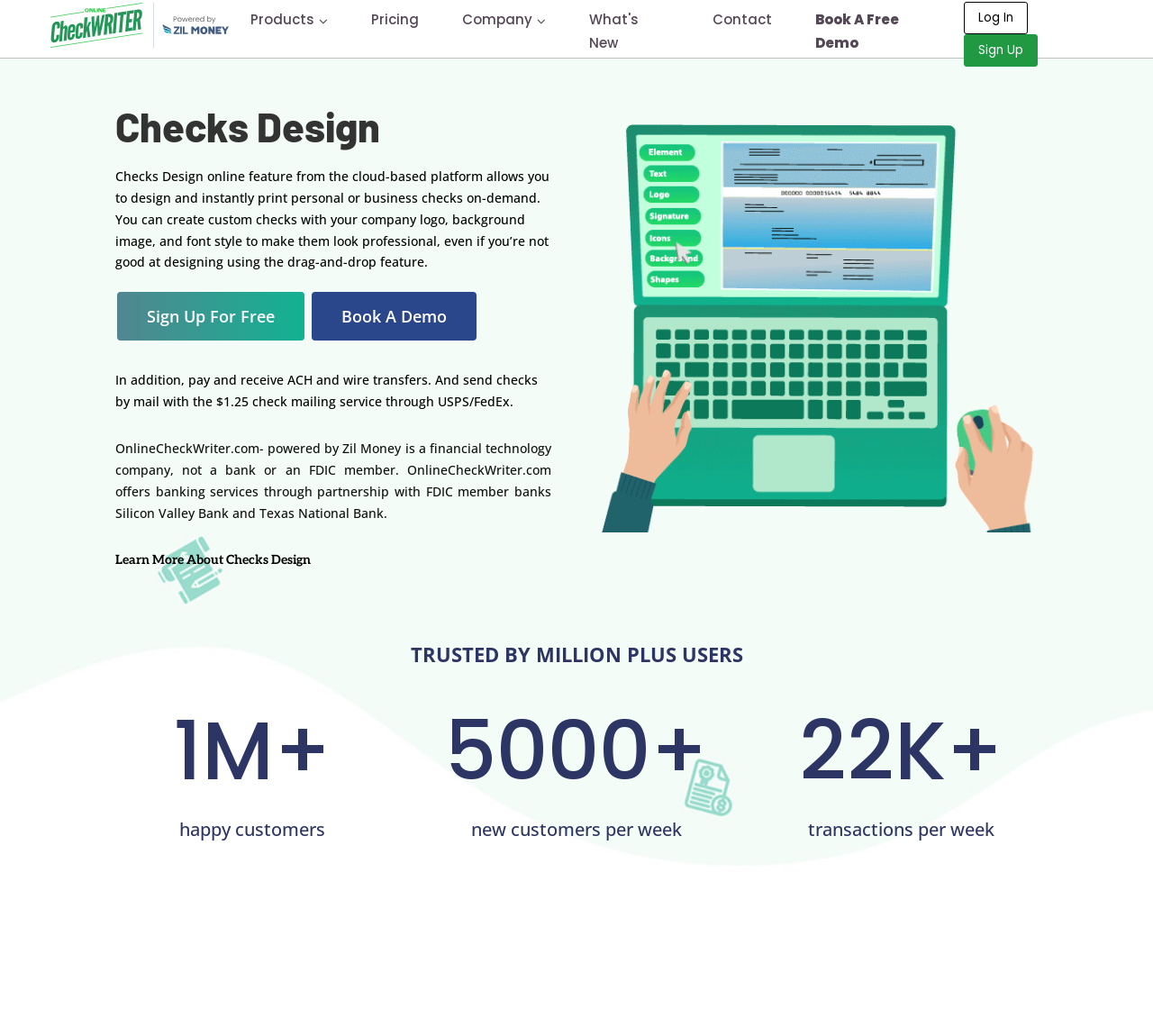Please determine the bounding box of the UI element that matches this description: Pricing. The coordinates should be given as (top-left x, top-left y, bottom-right x, bottom-right y), with all values between 0 and 1.

[0.322, 0.009, 0.364, 0.027]